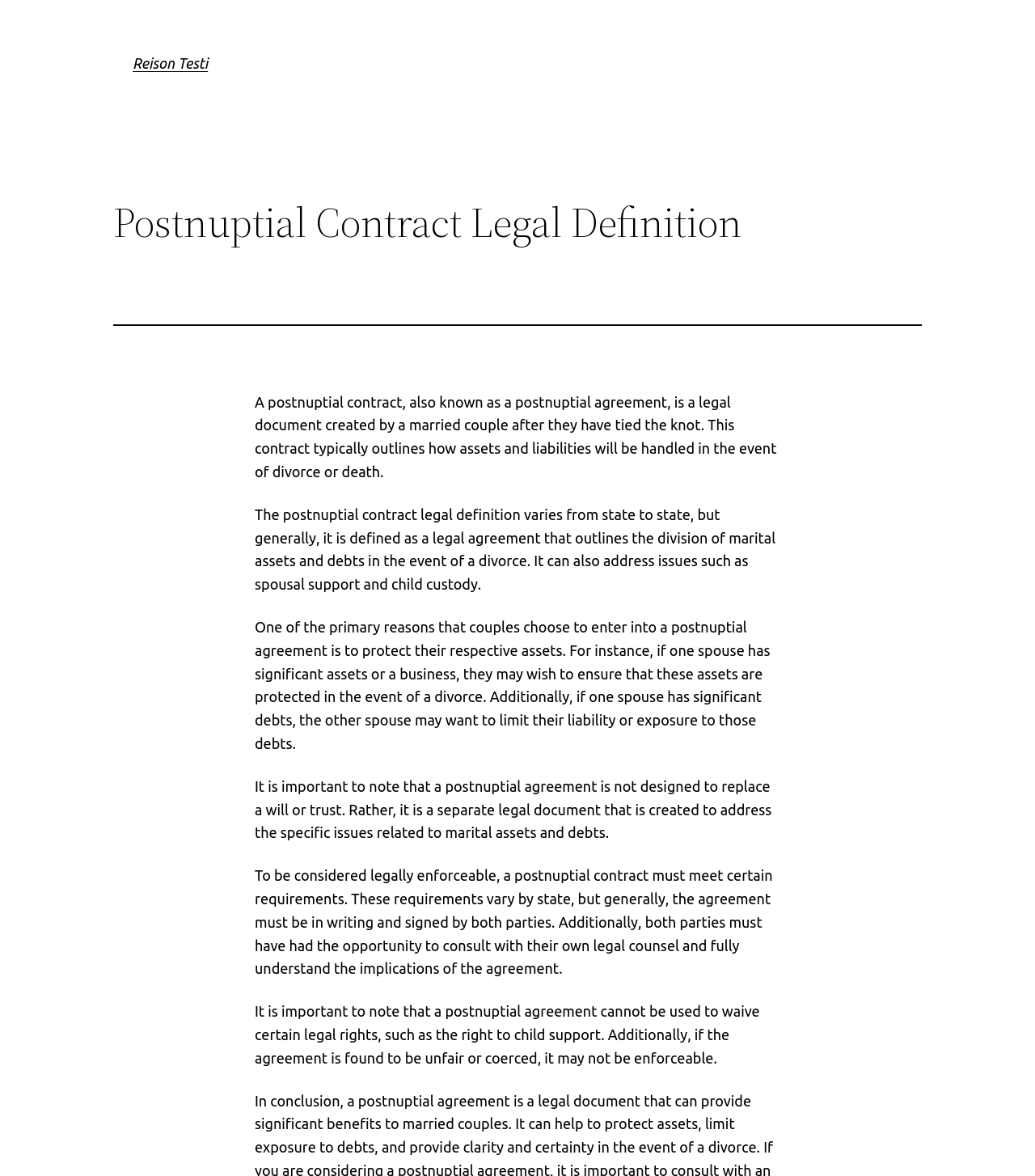Explain the webpage in detail.

The webpage is about the legal definition of a postnuptial contract. At the top, there is a heading "Reison Testi" which is also a link. Below it, there is a larger heading "Postnuptial Contract Legal Definition" that spans most of the width of the page. 

Underneath the heading, there is a horizontal separator line. Following the separator, there are four paragraphs of text that provide a detailed explanation of what a postnuptial contract is, its purpose, and its legal requirements. The text is positioned in the middle of the page, leaving some space on the left and right sides. 

The first paragraph explains that a postnuptial contract is a legal document created by a married couple to outline how assets and liabilities will be handled in the event of divorce or death. The second paragraph defines the legal definition of a postnuptial contract, which varies by state. 

The third paragraph discusses the reasons why couples choose to enter into a postnuptial agreement, such as protecting their assets and limiting liability for debts. The fourth paragraph explains that a postnuptial agreement is not a replacement for a will or trust, but rather a separate legal document addressing marital assets and debts. 

The fifth paragraph outlines the requirements for a postnuptial contract to be legally enforceable, including being in writing and signed by both parties. The final paragraph notes that a postnuptial agreement cannot be used to waive certain legal rights, such as child support, and may not be enforceable if found to be unfair or coerced.